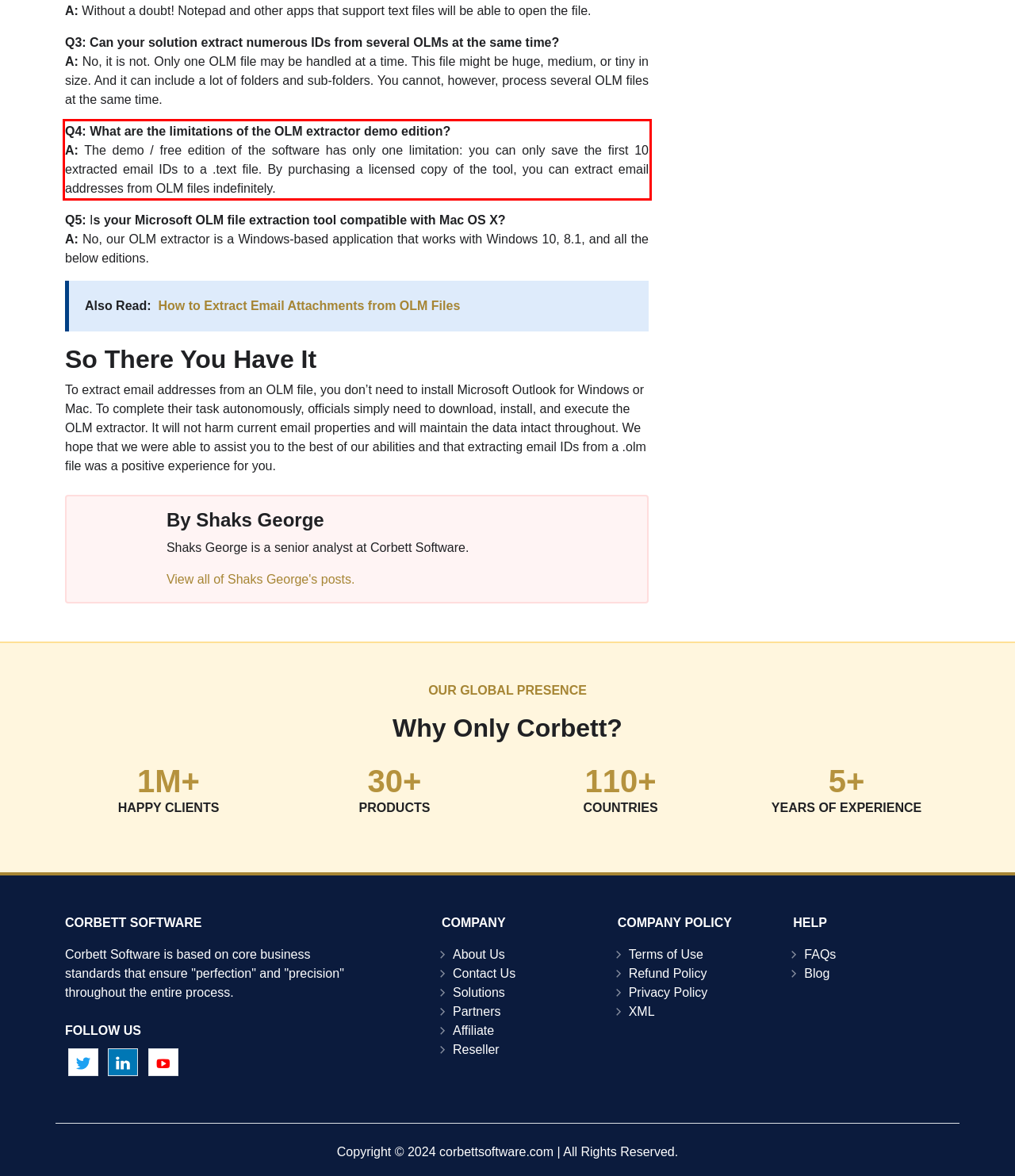Examine the webpage screenshot and use OCR to recognize and output the text within the red bounding box.

Q4: What are the limitations of the OLM extractor demo edition? A: The demo / free edition of the software has only one limitation: you can only save the first 10 extracted email IDs to a .text file. By purchasing a licensed copy of the tool, you can extract email addresses from OLM files indefinitely.